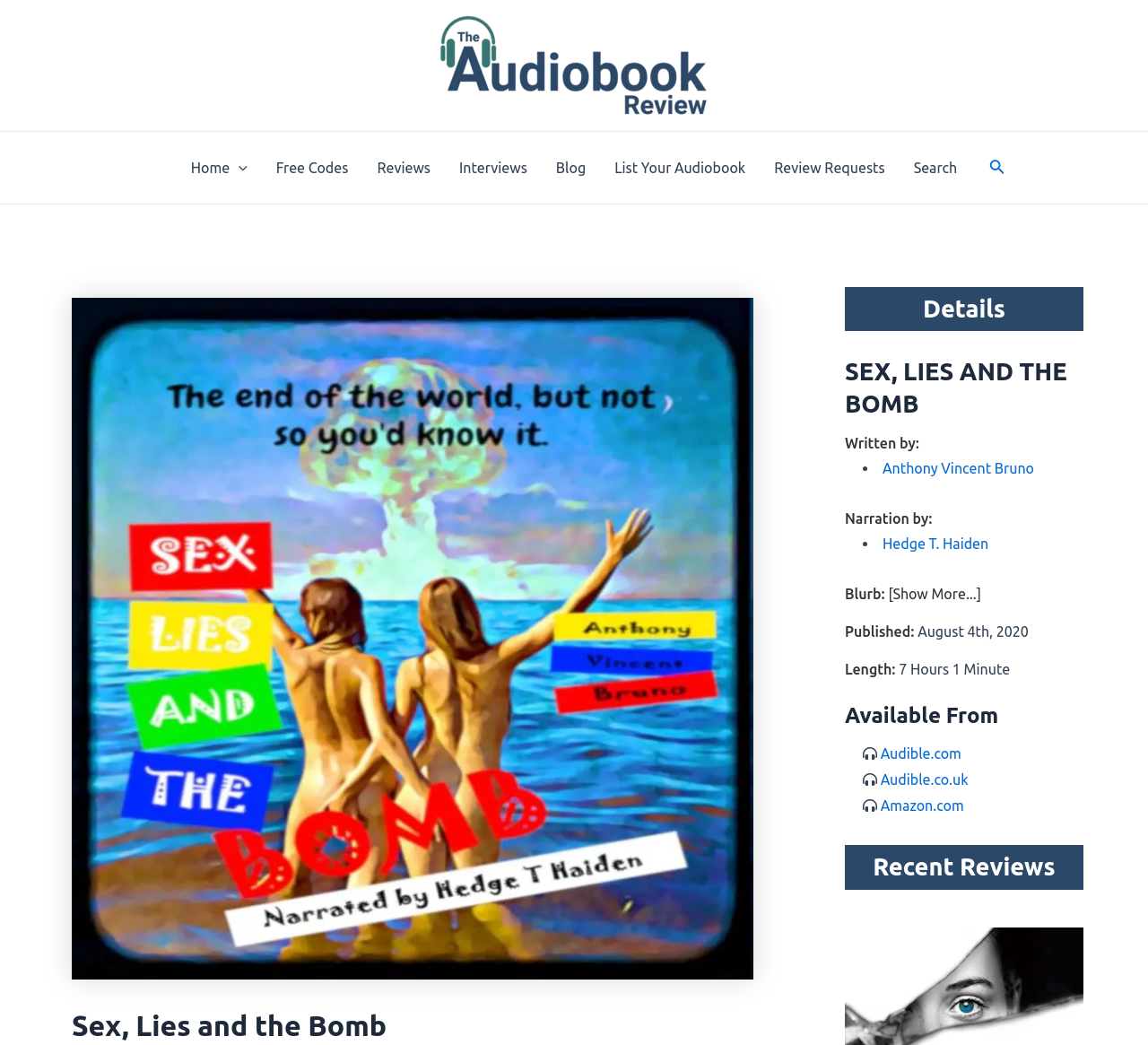What is the publication date of the book?
Please answer the question as detailed as possible based on the image.

The publication date of the book can be found in the 'Published:' section, which is located in the details section of the webpage. The text 'August 4th, 2020' is listed as the publication date of the book.